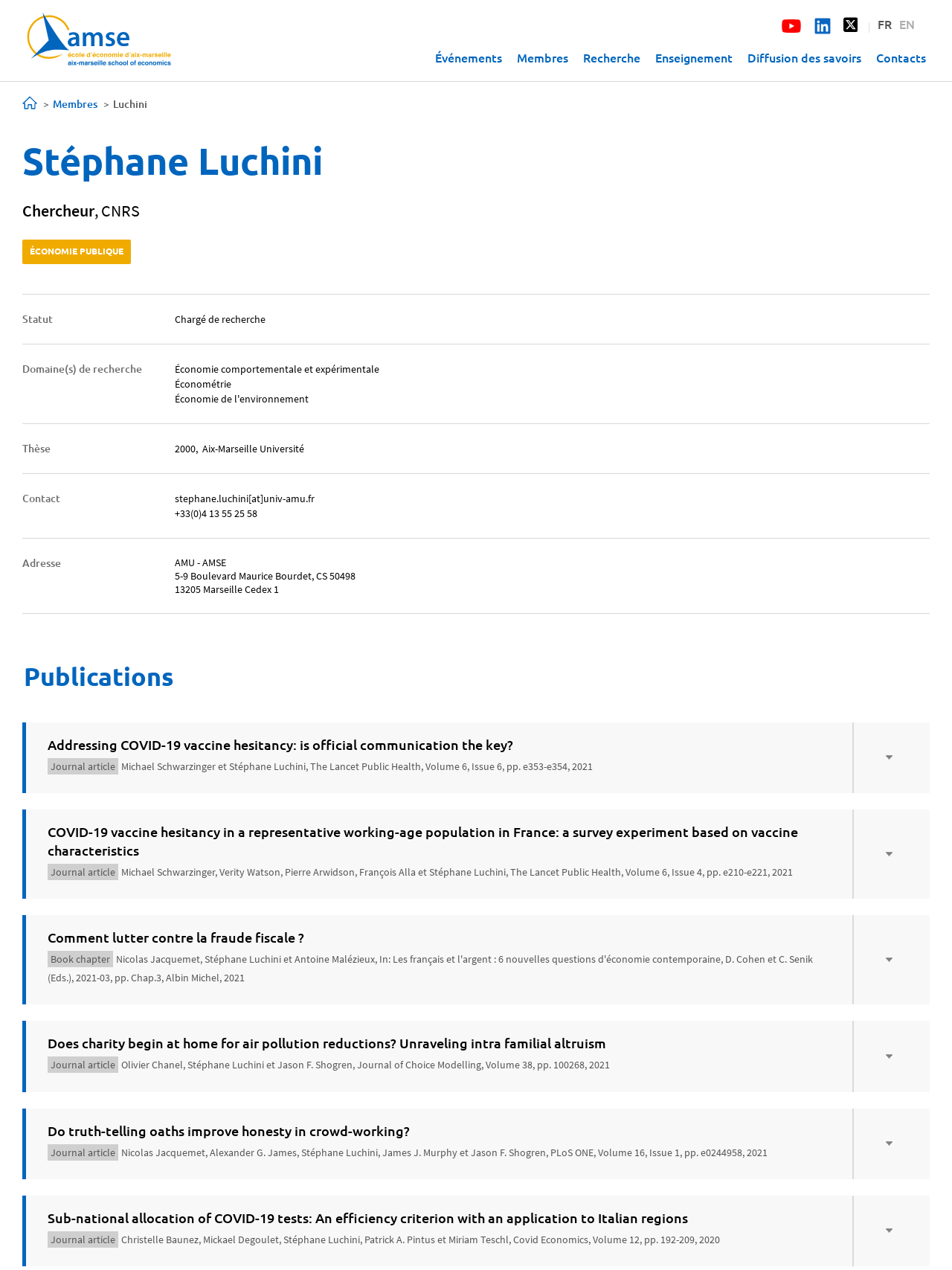Find the bounding box coordinates for the area that must be clicked to perform this action: "Click the 'Accueil' link".

[0.023, 0.025, 0.195, 0.035]